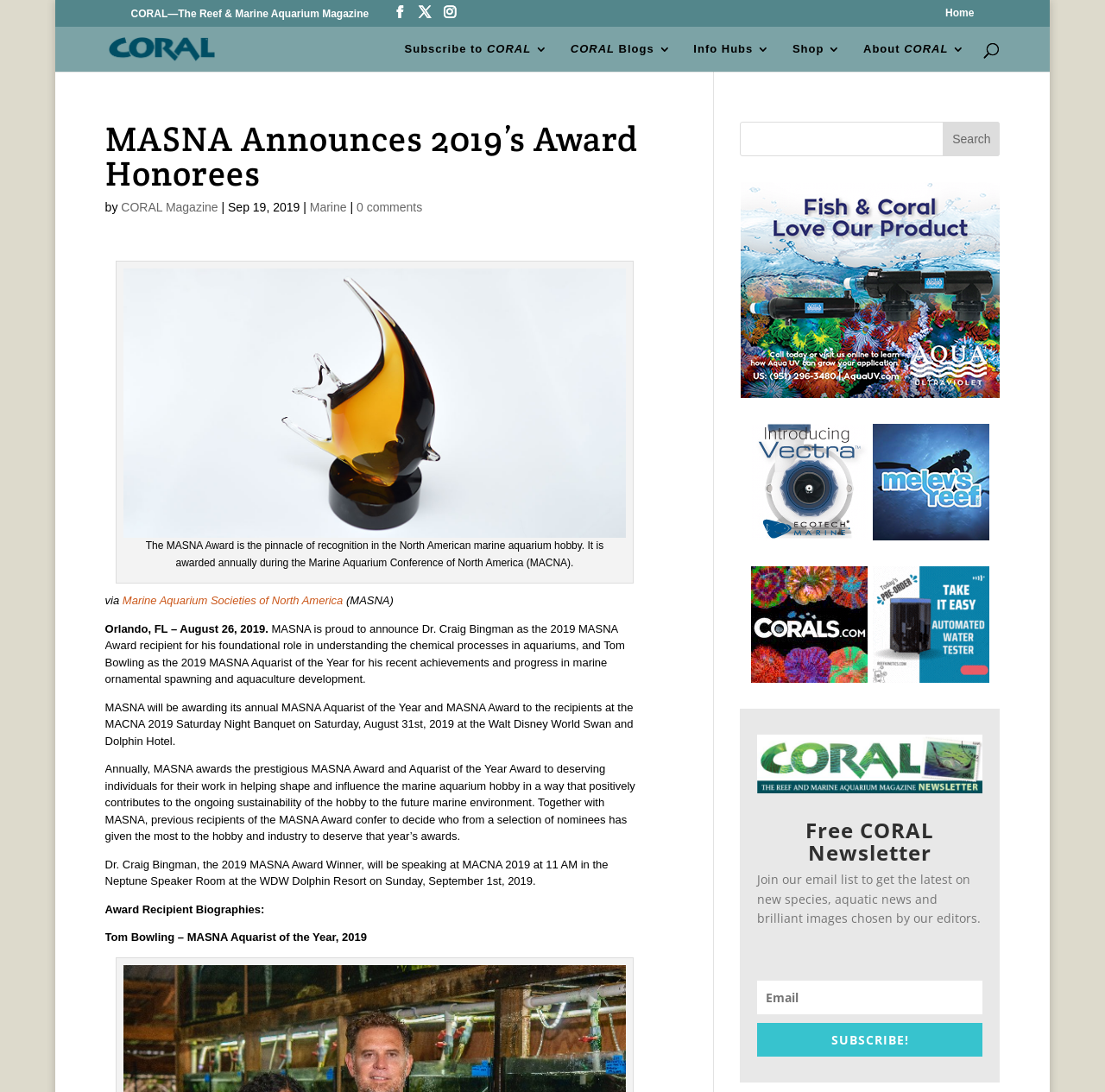Give a one-word or one-phrase response to the question:
What is the purpose of the MASNA Award and Aquarist of the Year Award?

To recognize individuals for their work in the marine aquarium hobby